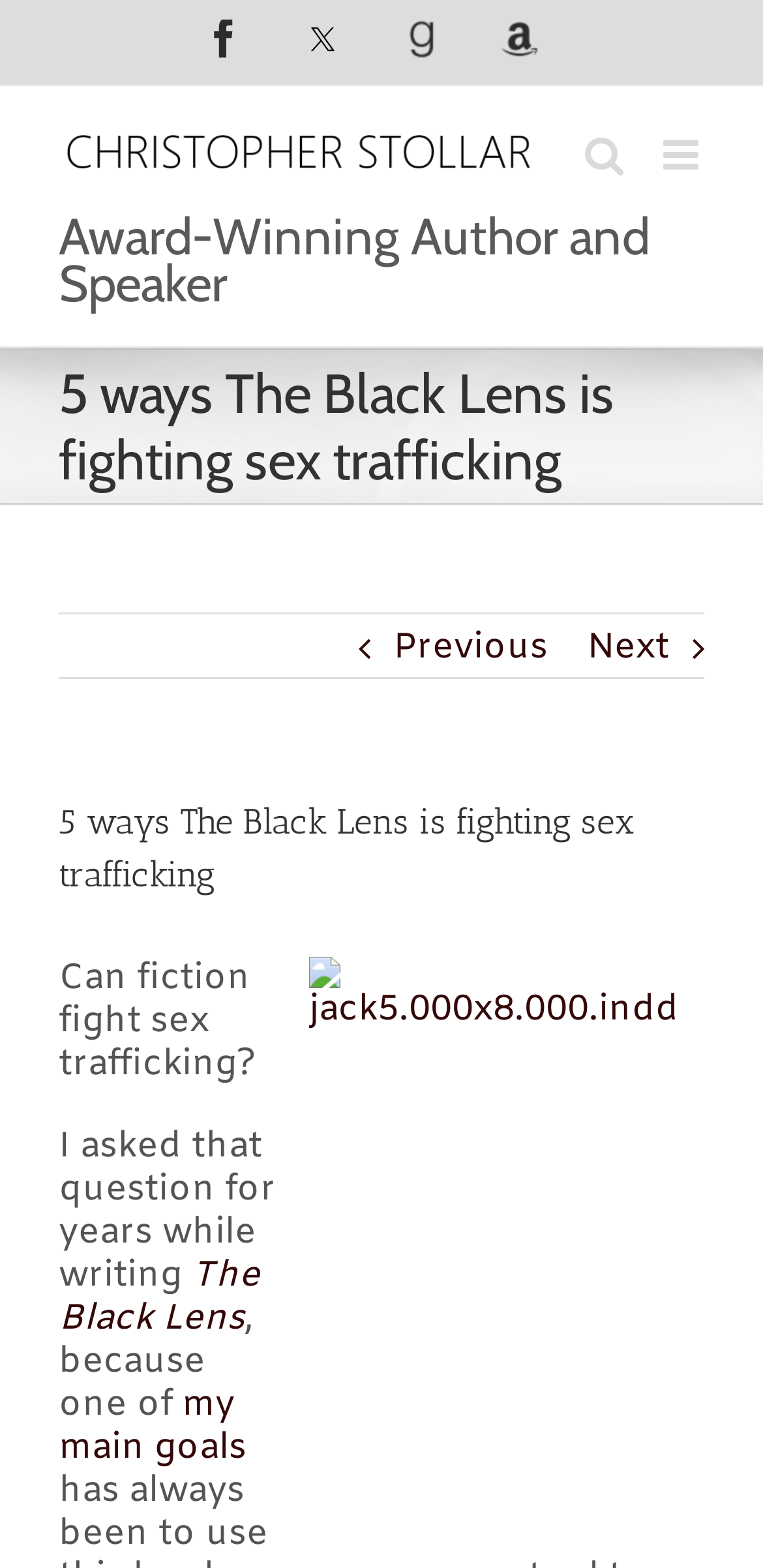Find the bounding box coordinates of the clickable region needed to perform the following instruction: "Go to Home". The coordinates should be provided as four float numbers between 0 and 1, i.e., [left, top, right, bottom].

None